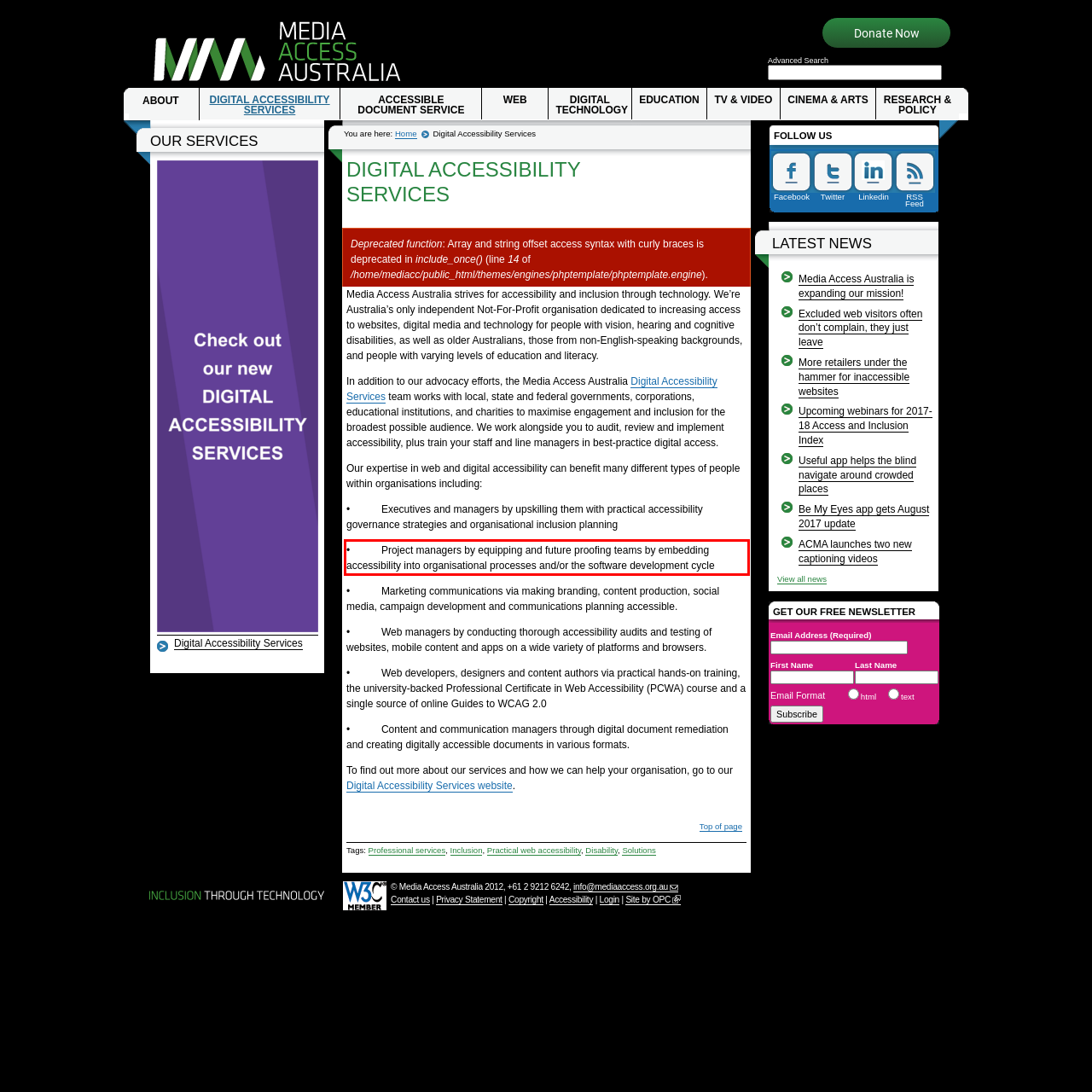From the provided screenshot, extract the text content that is enclosed within the red bounding box.

• Project managers by equipping and future proofing teams by embedding accessibility into organisational processes and/or the software development cycle